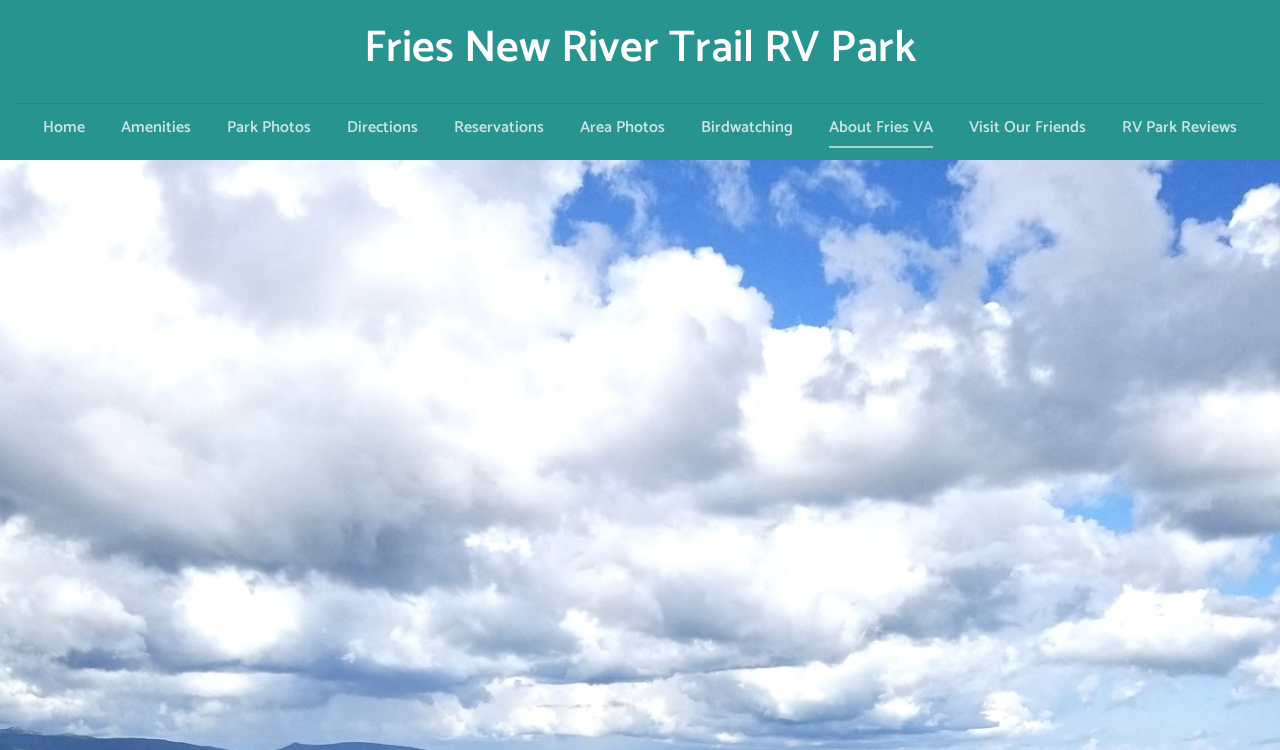Please identify the bounding box coordinates of the element I need to click to follow this instruction: "view park photos".

[0.165, 0.144, 0.255, 0.197]